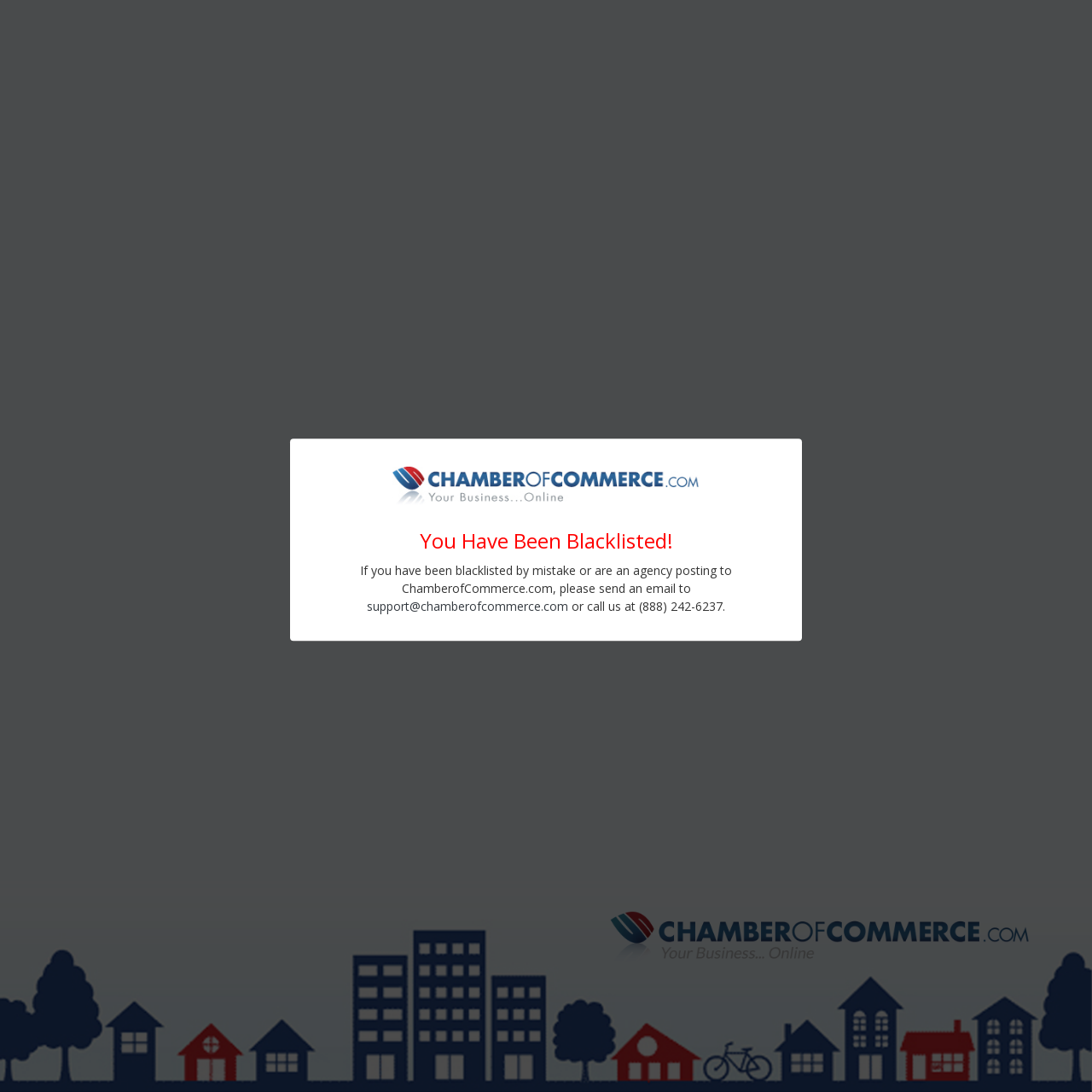Predict the bounding box of the UI element that fits this description: "support@chamberofcommerce.com".

[0.336, 0.547, 0.52, 0.562]